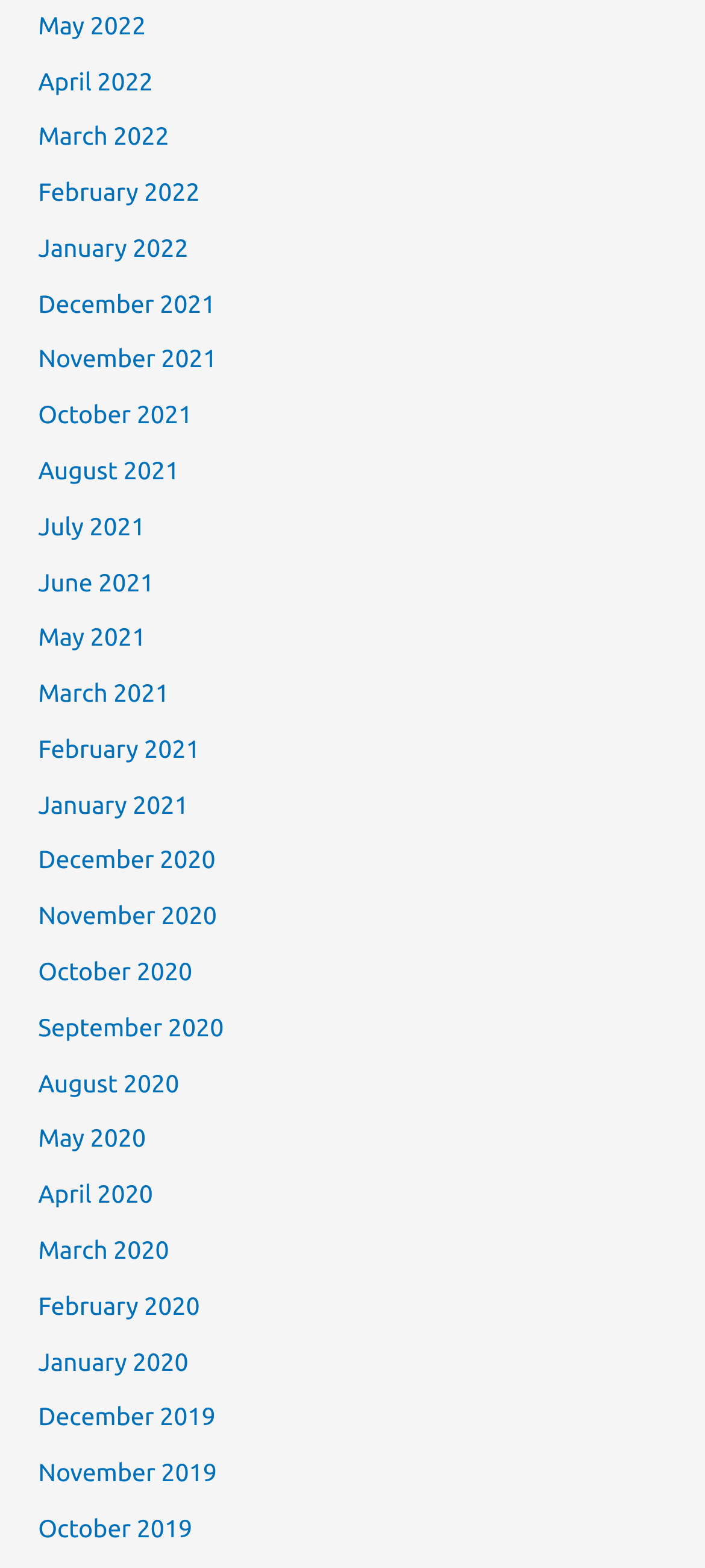Refer to the image and provide a thorough answer to this question:
What is the earliest month listed on the webpage?

I examined the link elements on the webpage and found the earliest month listed is December 2019, which is the last link element in the list.